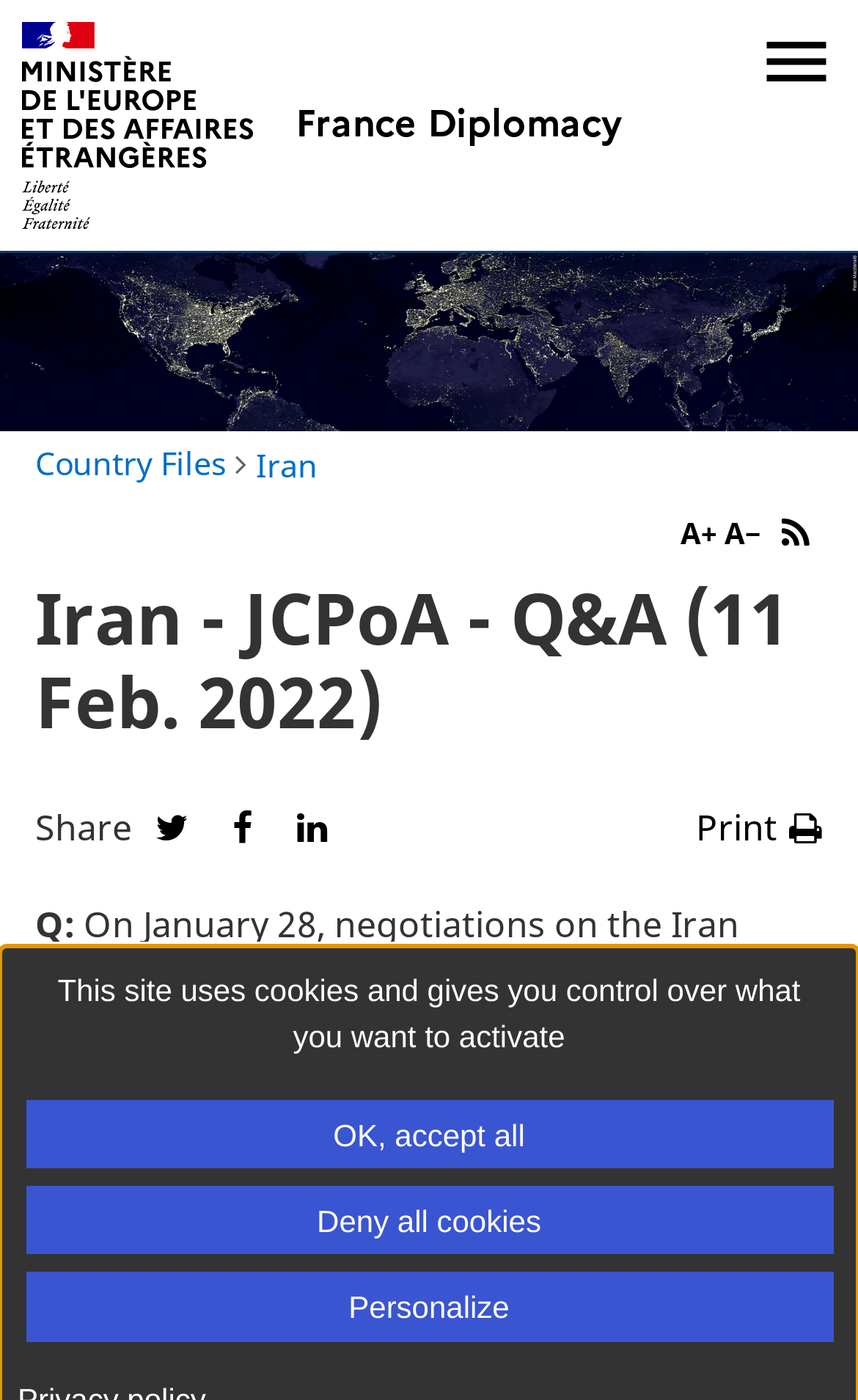Articulate a complete and detailed caption of the webpage elements.

This webpage is about the Iran nuclear deal and appears to be a Q&A page from the Ministry for Europe and Foreign Affairs. At the top, there are three buttons for managing cookies: "OK, accept all", "Deny all cookies", and "Personalize". Below these buttons, there are links to navigate to the mobile menu, main content, and back to the France Diplomatie home page.

On the left side, there is a navigation menu with links to "Country Files" and "Iran", which is the current page. There are also buttons to increase and decrease the text size. On the right side, there is a link to add an RSS feed.

The main content of the page is a Q&A section. The header at the top reads "Iran - JCPoA - Q&A (11 Feb. 2022)". Below the header, there is a "Share" section with links to share the content on Twitter, Facebook, and LinkedIn, as well as a print button.

The Q&A section consists of a question and an answer. The question is "On January 28, negotiations on the Iran nuclear deal were paused because the final stage of negotiations requires political decisions, according to the chief E3 negotiators. Since negotiations began again this week, do you have confirmation that these decisions have been made or do the hurdles remain the same?" The answer is not provided in the accessibility tree, but it is likely to be below the question.